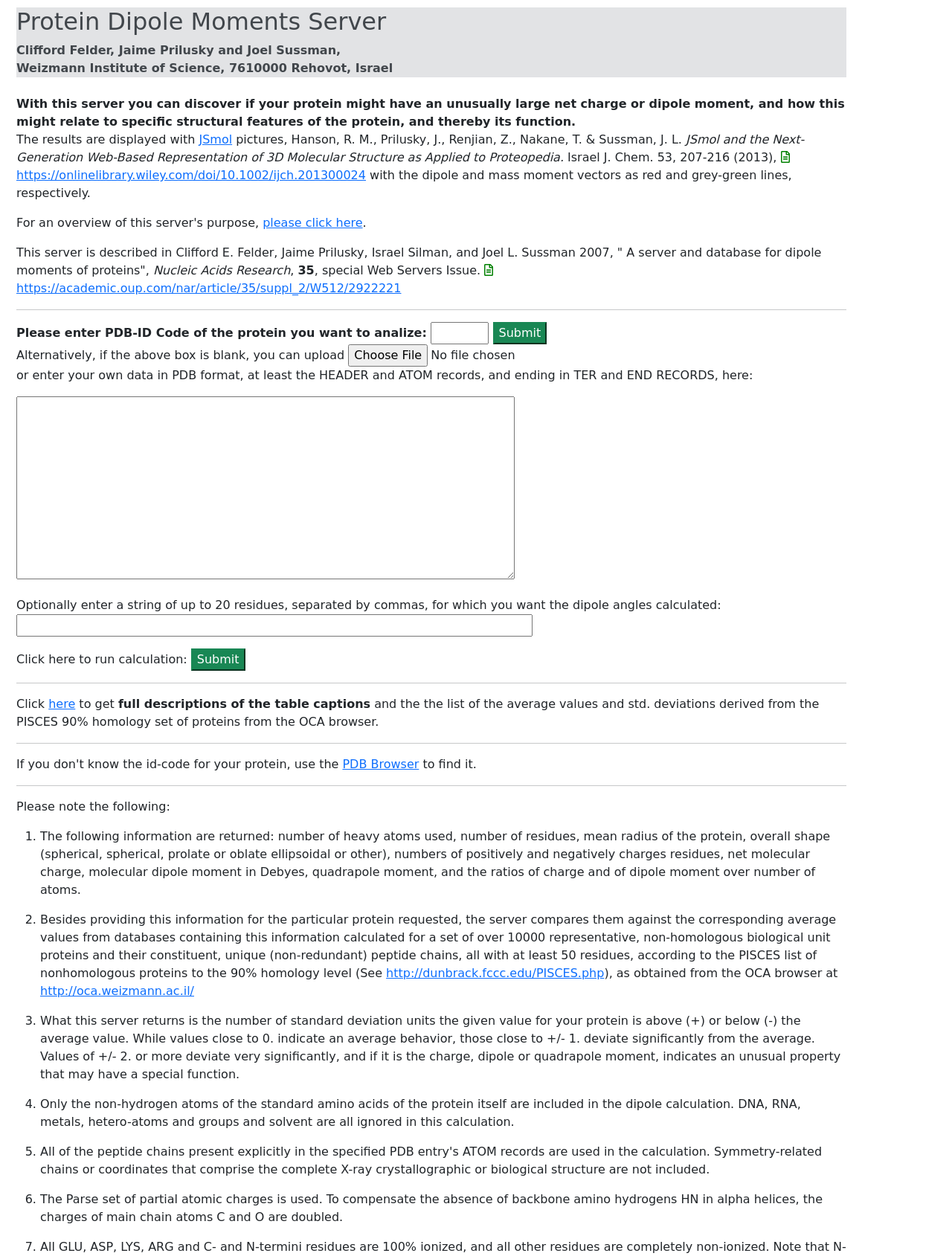Given the element description: "PDB Browser", predict the bounding box coordinates of the UI element it refers to, using four float numbers between 0 and 1, i.e., [left, top, right, bottom].

[0.36, 0.602, 0.44, 0.613]